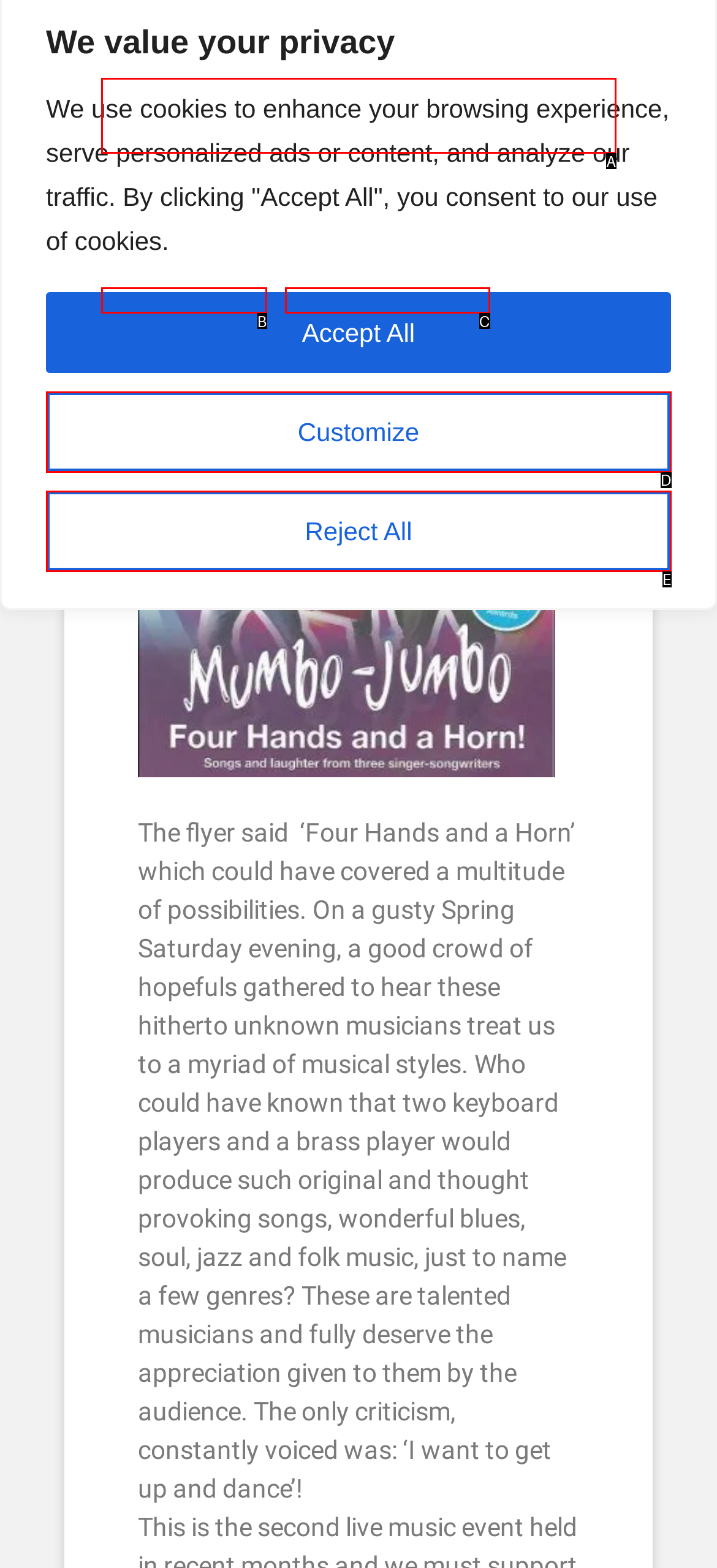Match the HTML element to the description: Customize. Respond with the letter of the correct option directly.

D